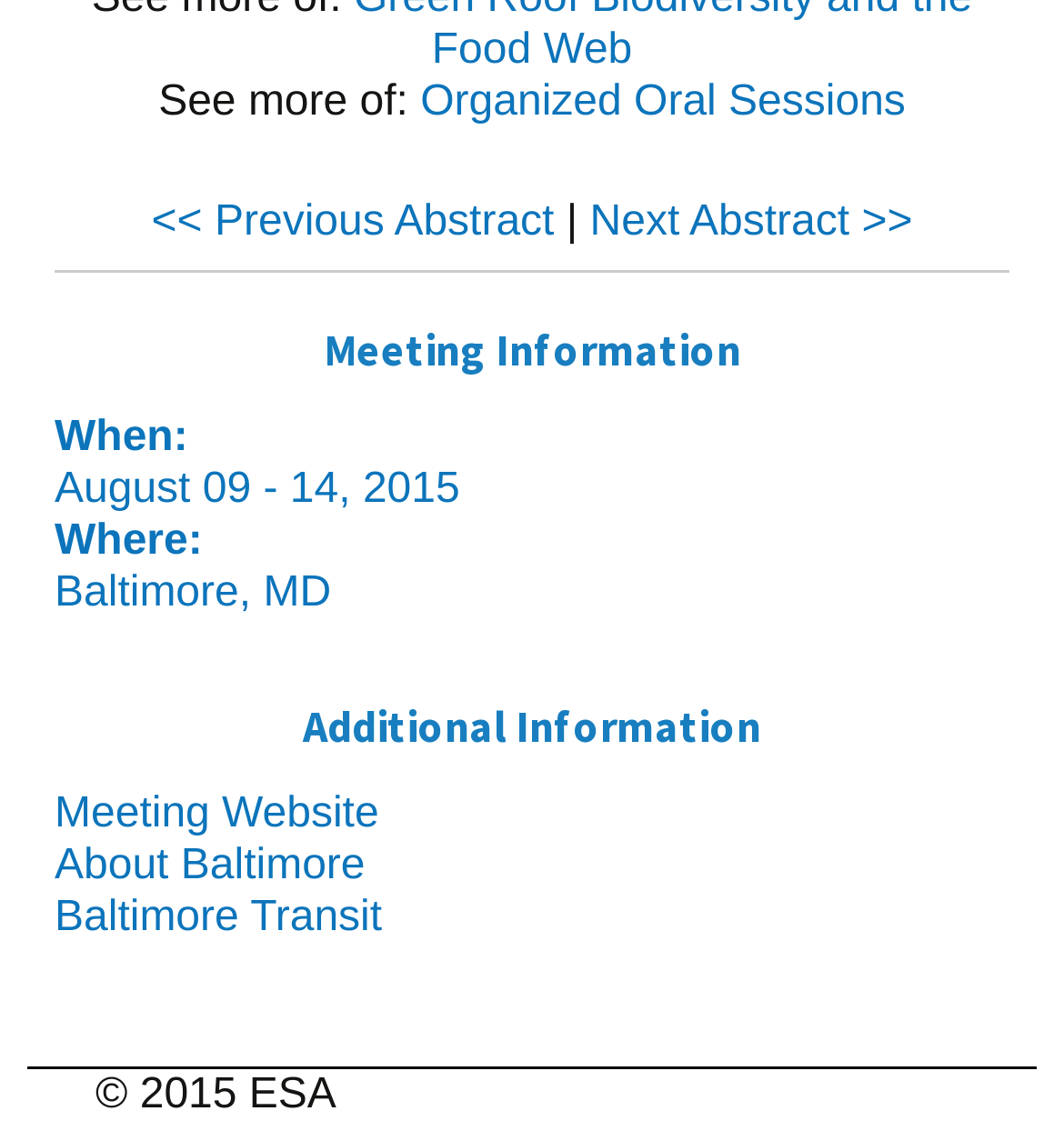Observe the image and answer the following question in detail: How many links are there in the 'Additional Information' section?

I found the answer by counting the number of links in the 'Additional Information' section, which are 'Meeting Website', 'About Baltimore', and 'Baltimore Transit'.